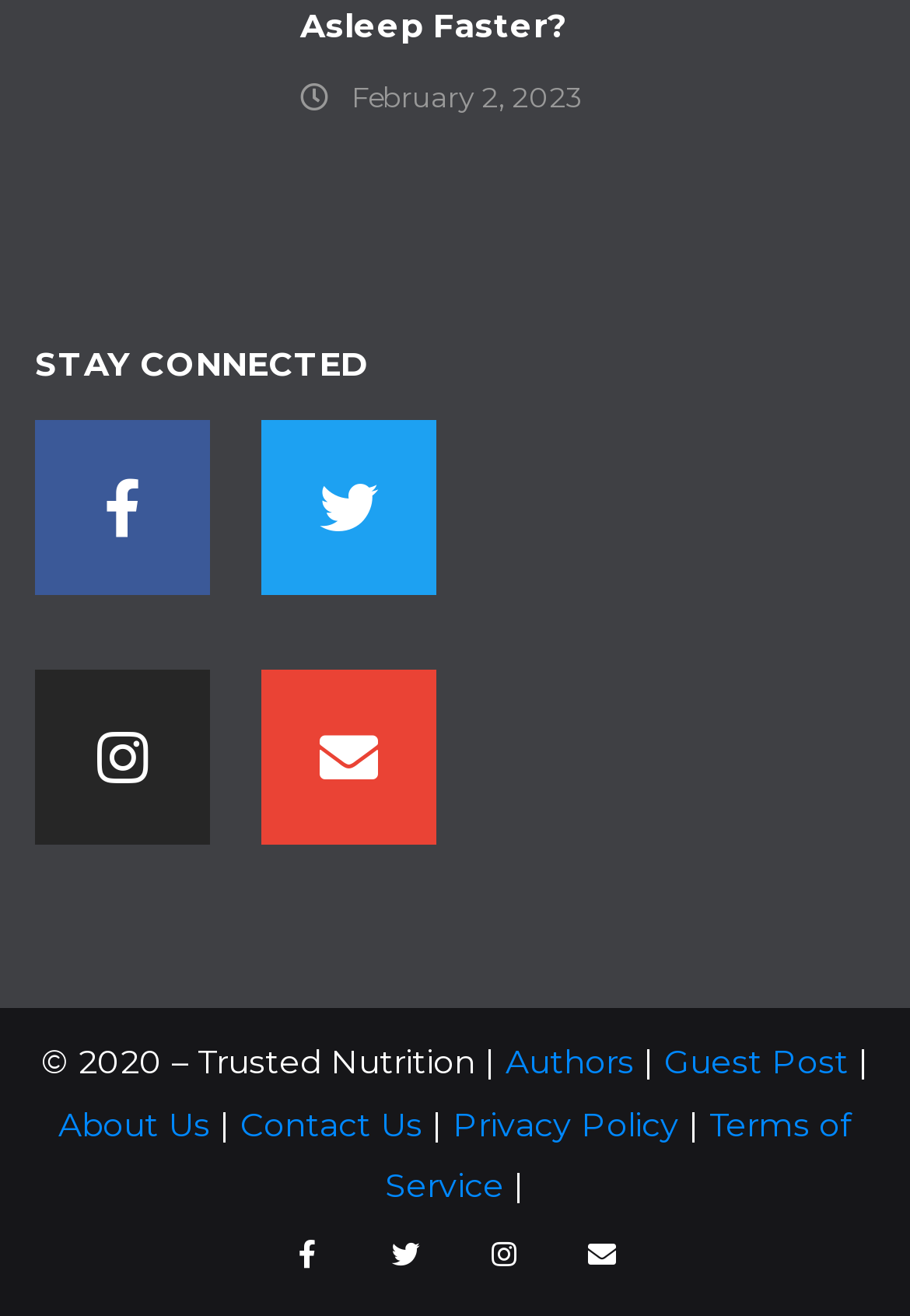Highlight the bounding box coordinates of the region I should click on to meet the following instruction: "Check Instagram".

[0.538, 0.943, 0.569, 0.965]